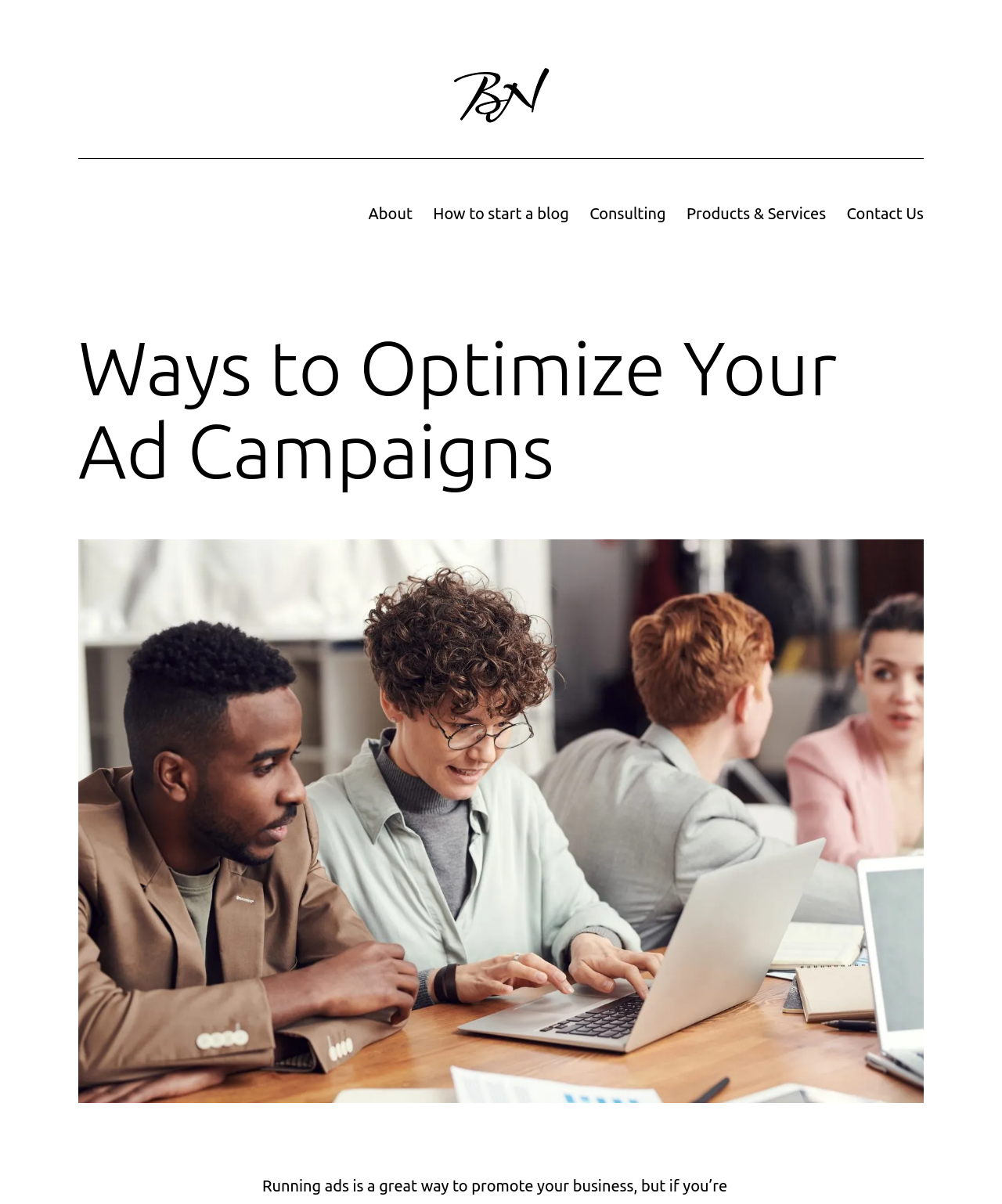What is the primary menu item at the far right?
Please give a well-detailed answer to the question.

By examining the navigation element with the description 'Primary menu', I found a series of link elements. The last link element has the text 'Contact Us', which is located at the far right of the navigation menu.